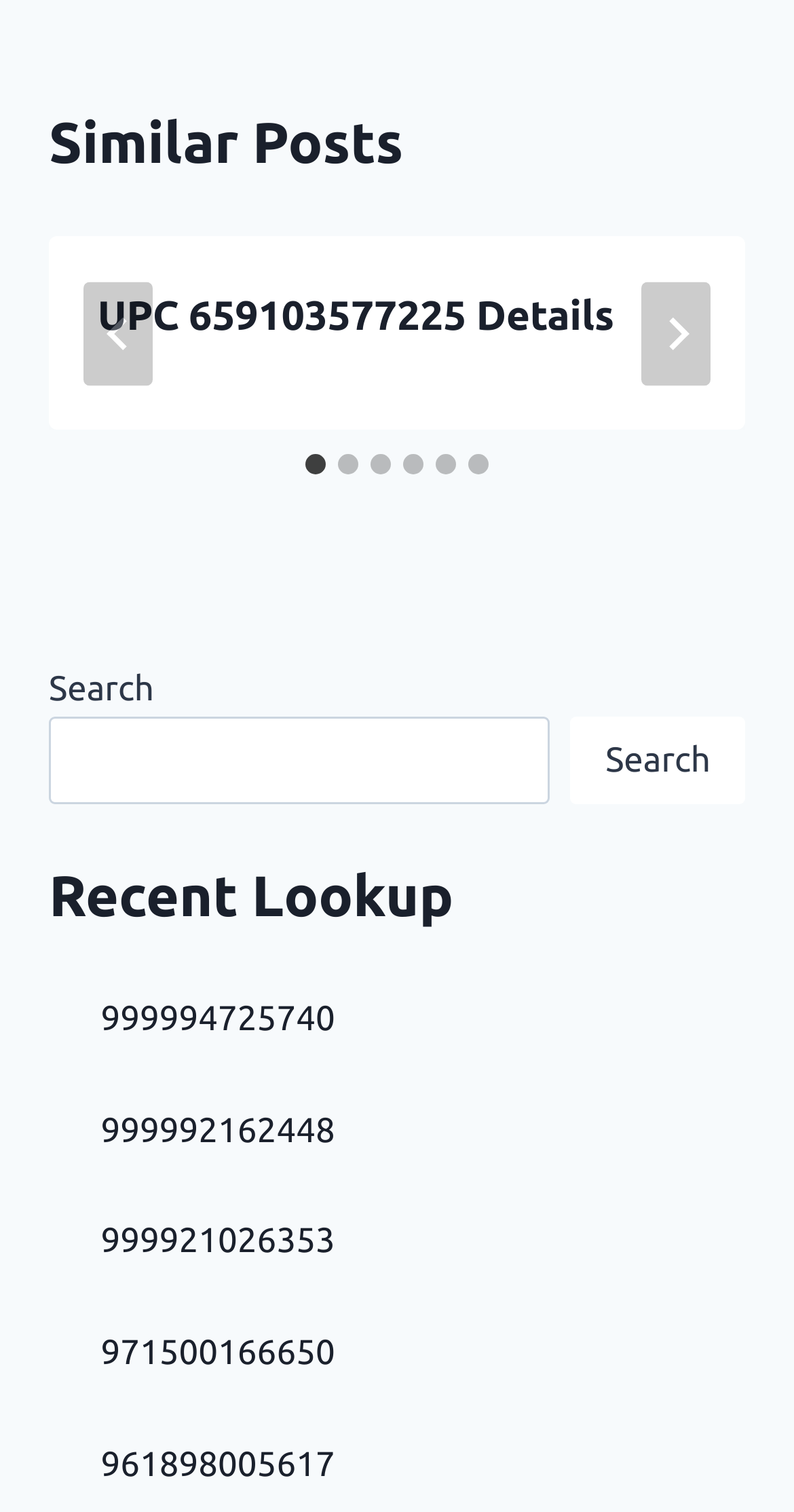Locate the bounding box coordinates of the element's region that should be clicked to carry out the following instruction: "Search". The coordinates need to be four float numbers between 0 and 1, i.e., [left, top, right, bottom].

[0.719, 0.474, 0.938, 0.531]